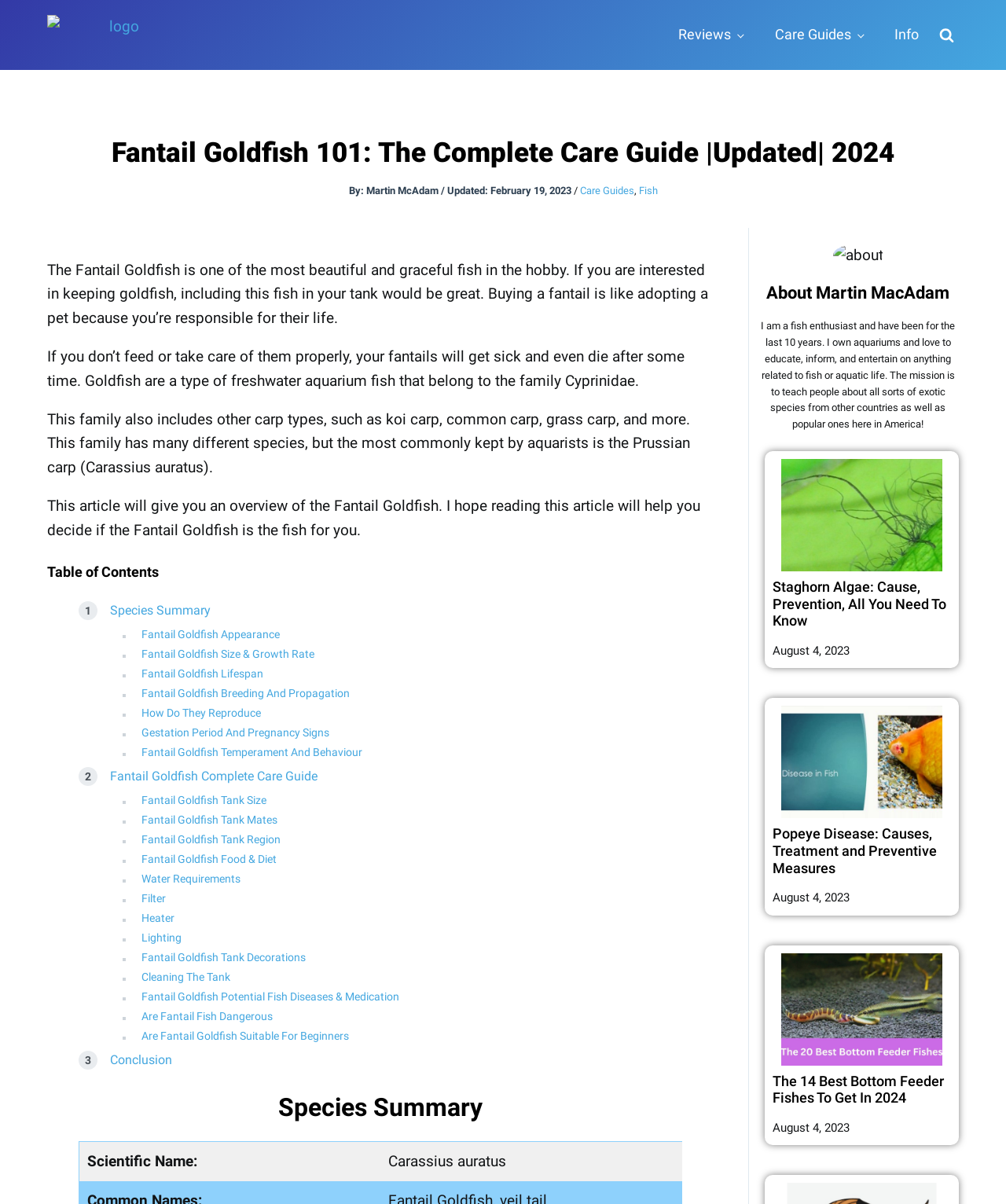Refer to the screenshot and give an in-depth answer to this question: What is the purpose of this article?

The purpose of this article is mentioned in the introduction, which is located at the top of the main content area. The introduction states that the article will give an overview of the Fantail Goldfish and help readers decide if it is the fish for them.